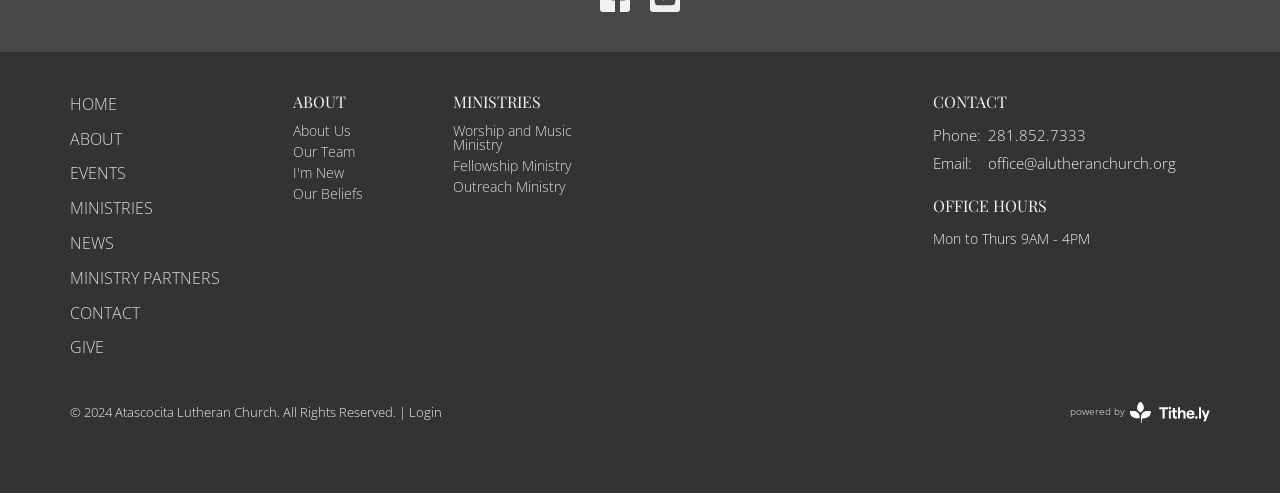Please indicate the bounding box coordinates of the element's region to be clicked to achieve the instruction: "Click on the HOME link". Provide the coordinates as four float numbers between 0 and 1, i.e., [left, top, right, bottom].

[0.055, 0.188, 0.091, 0.233]